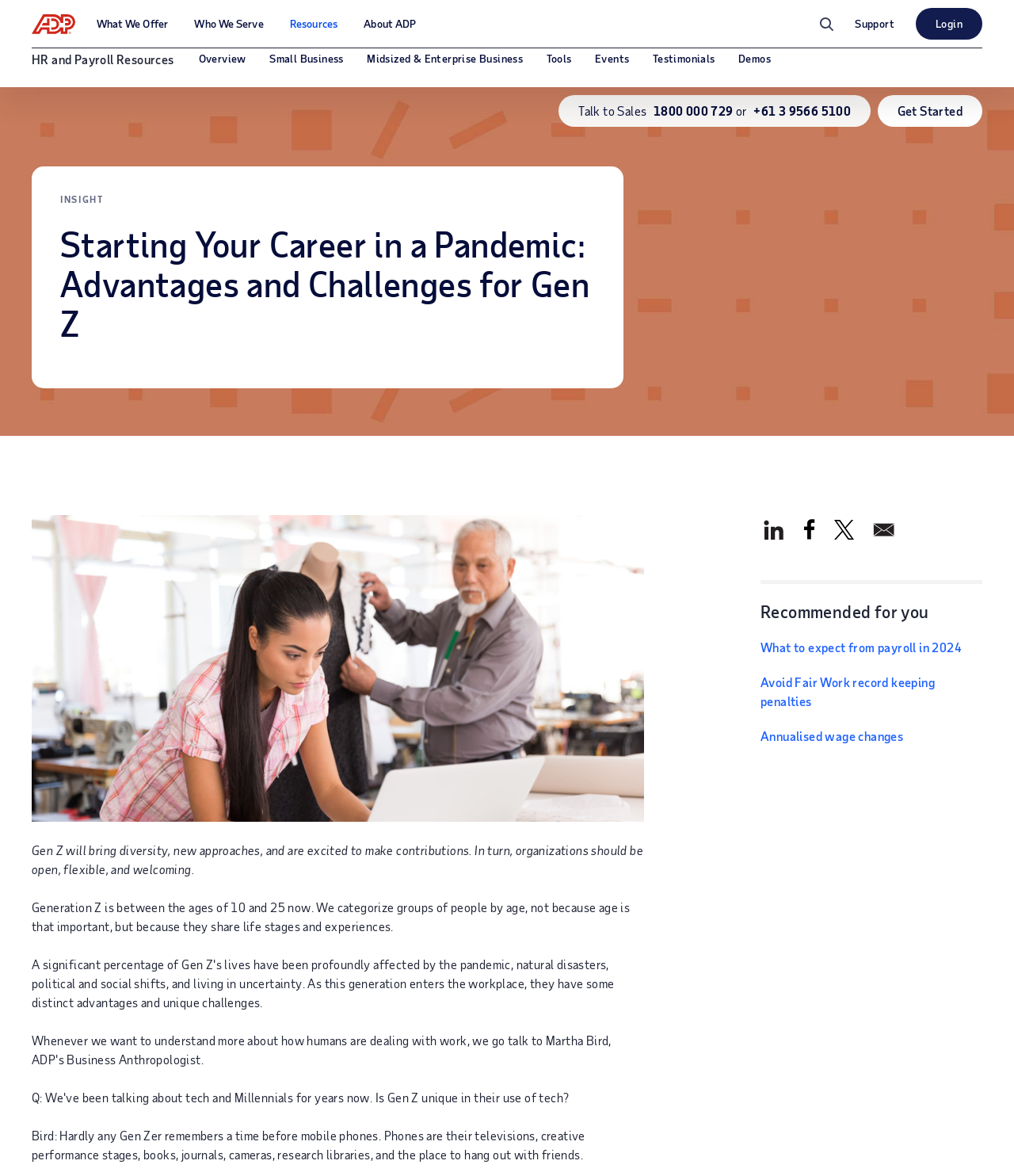Determine the bounding box for the UI element described here: "Annualised wage changes".

[0.75, 0.619, 0.891, 0.632]